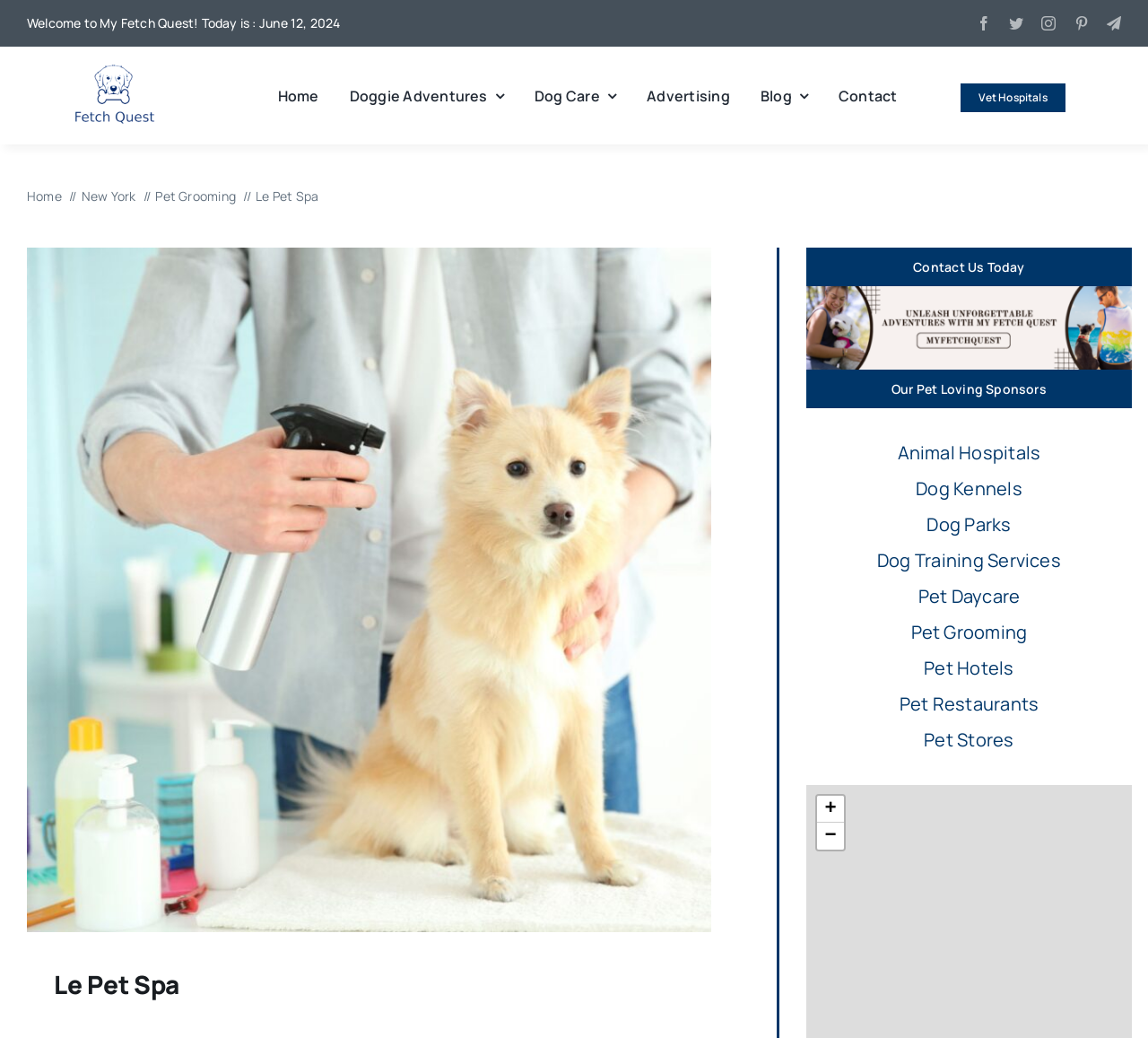What is the purpose of the buttons at the bottom of the page?
Answer the question in a detailed and comprehensive manner.

The purpose of the buttons at the bottom of the page can be inferred from their text content. The two buttons are 'Zoom in' and 'Zoom out', which suggests that they are used to adjust the zoom level of the webpage or a specific element on the webpage.